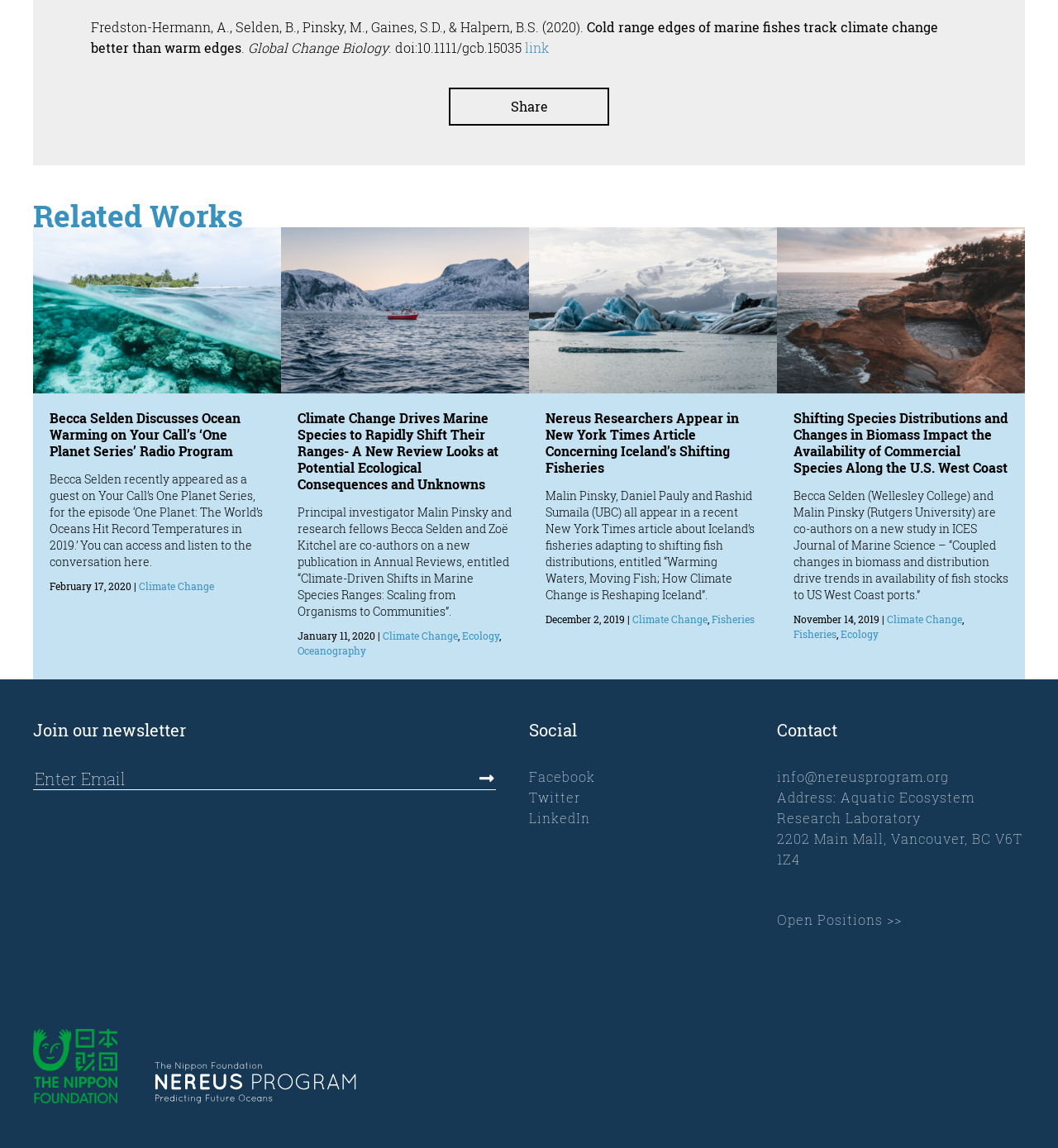Locate the bounding box coordinates of the UI element described by: "Share". Provide the coordinates as four float numbers between 0 and 1, formatted as [left, top, right, bottom].

[0.426, 0.078, 0.574, 0.108]